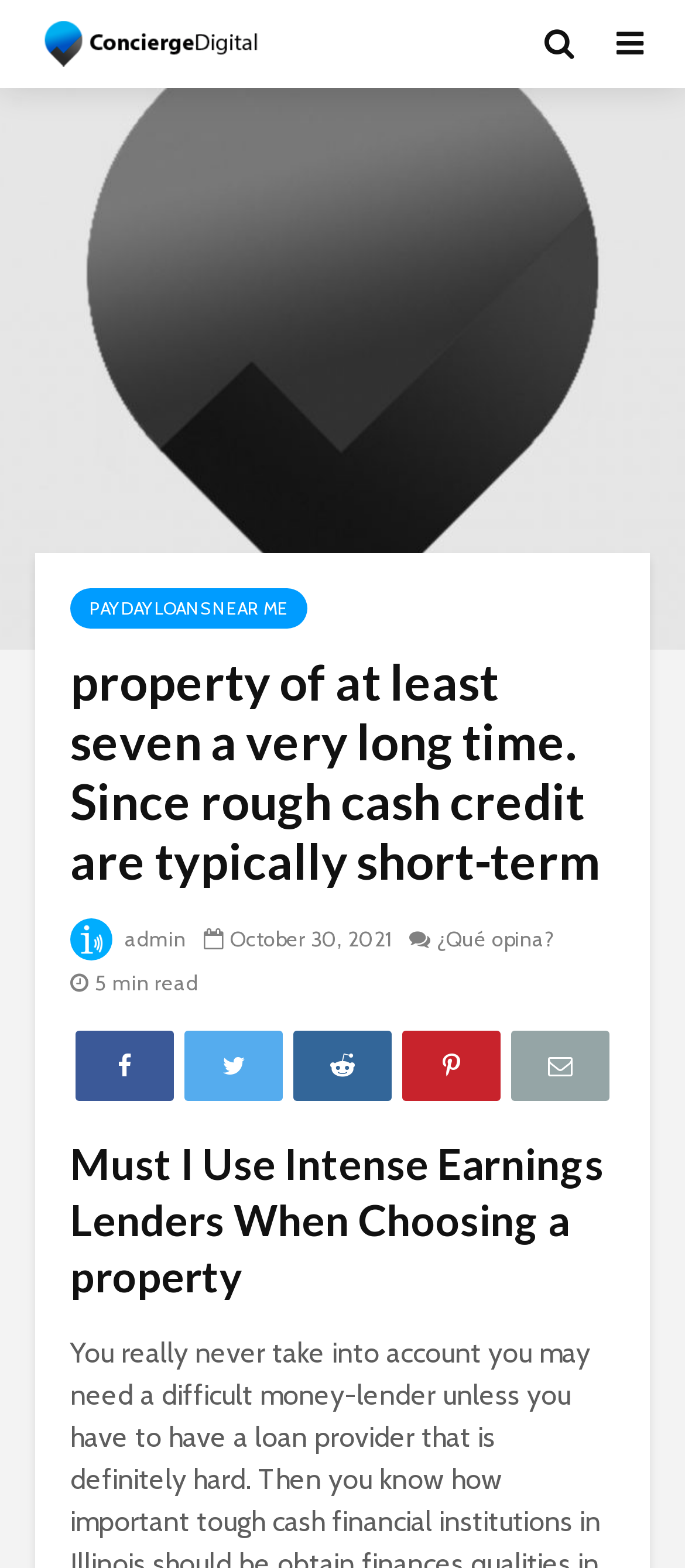How many social media links are present?
Give a single word or phrase answer based on the content of the image.

5